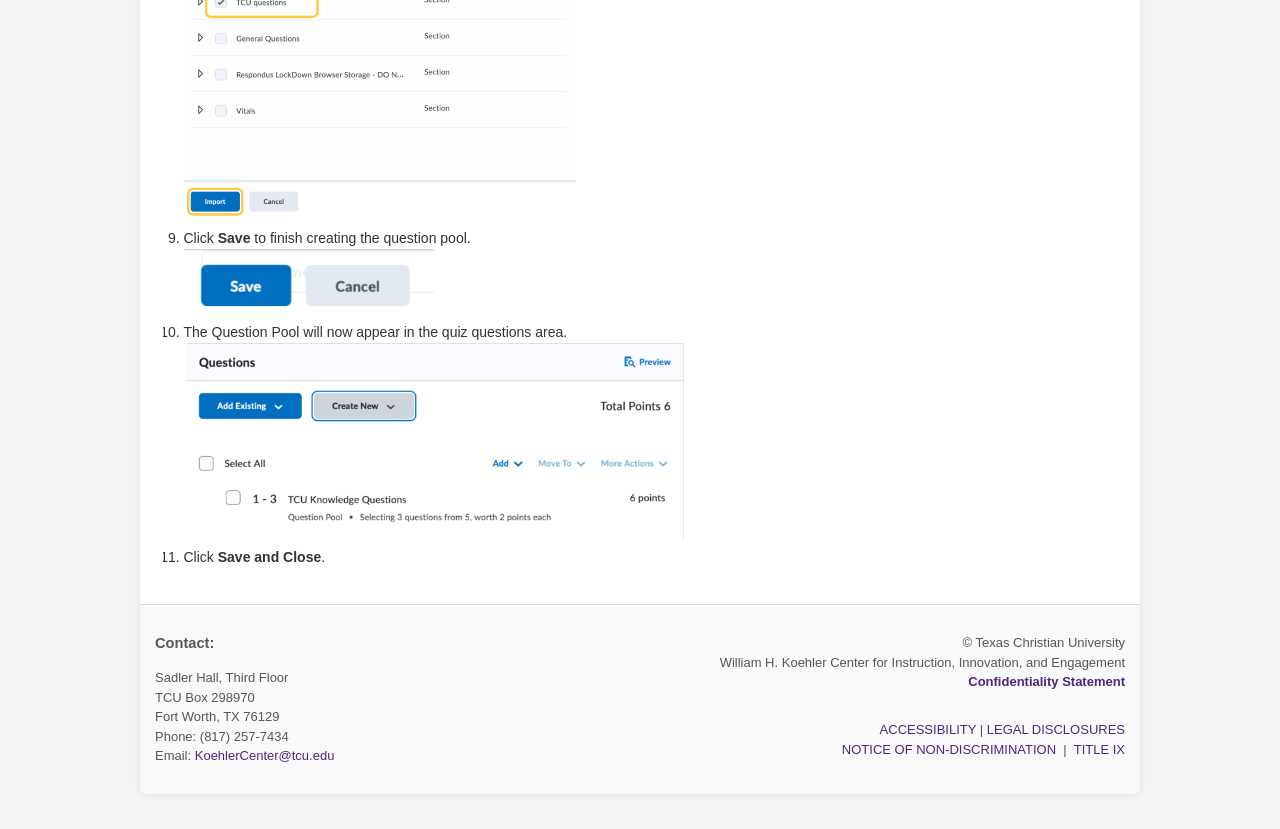Calculate the bounding box coordinates of the UI element given the description: "NOTICE OF NON-DISCRIMINATION".

[0.658, 0.895, 0.825, 0.913]